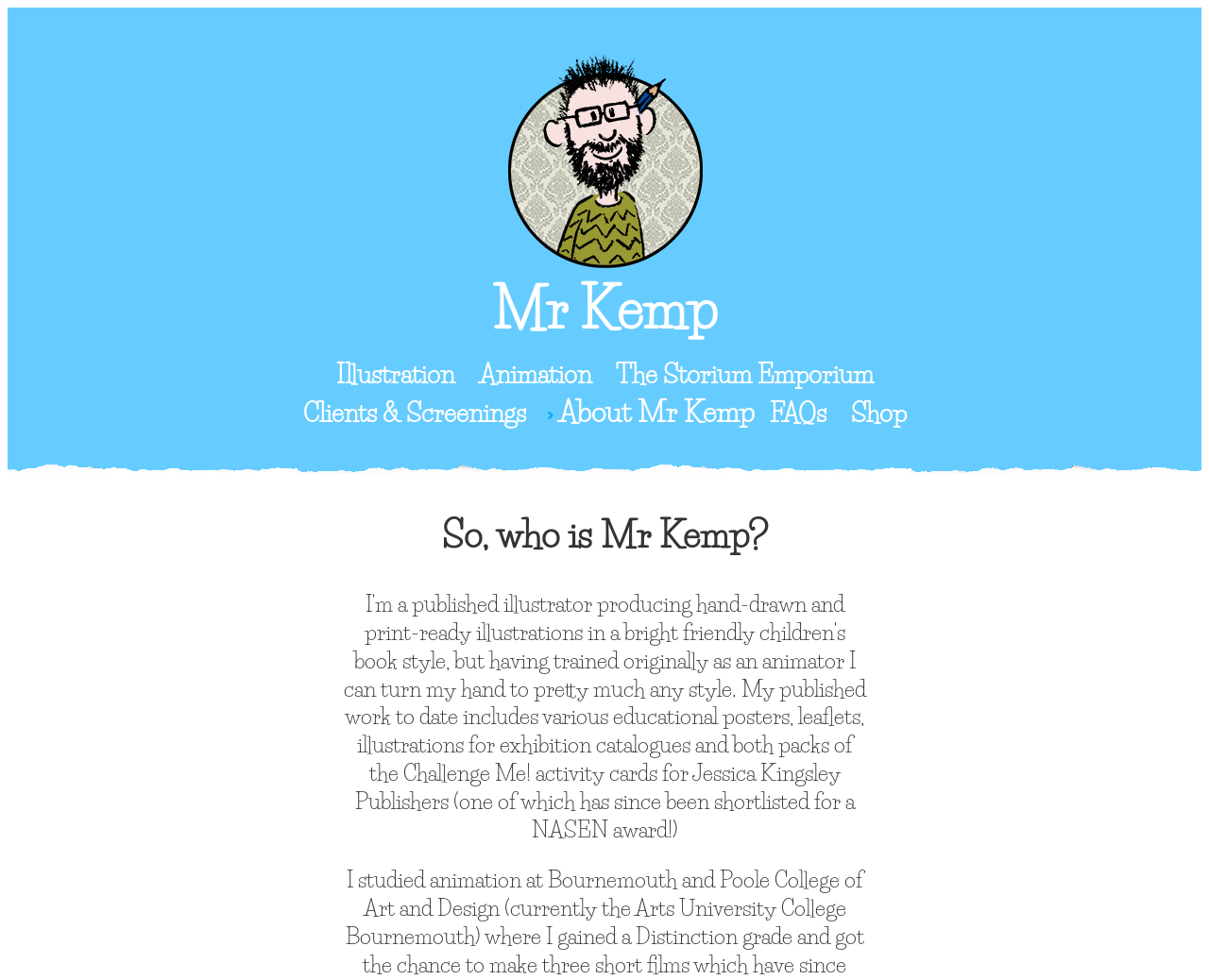Locate the UI element described by Mr Kemp and provide its bounding box coordinates. Use the format (top-left x, top-left y, bottom-right x, bottom-right y) with all values as floating point numbers between 0 and 1.

[0.407, 0.281, 0.593, 0.349]